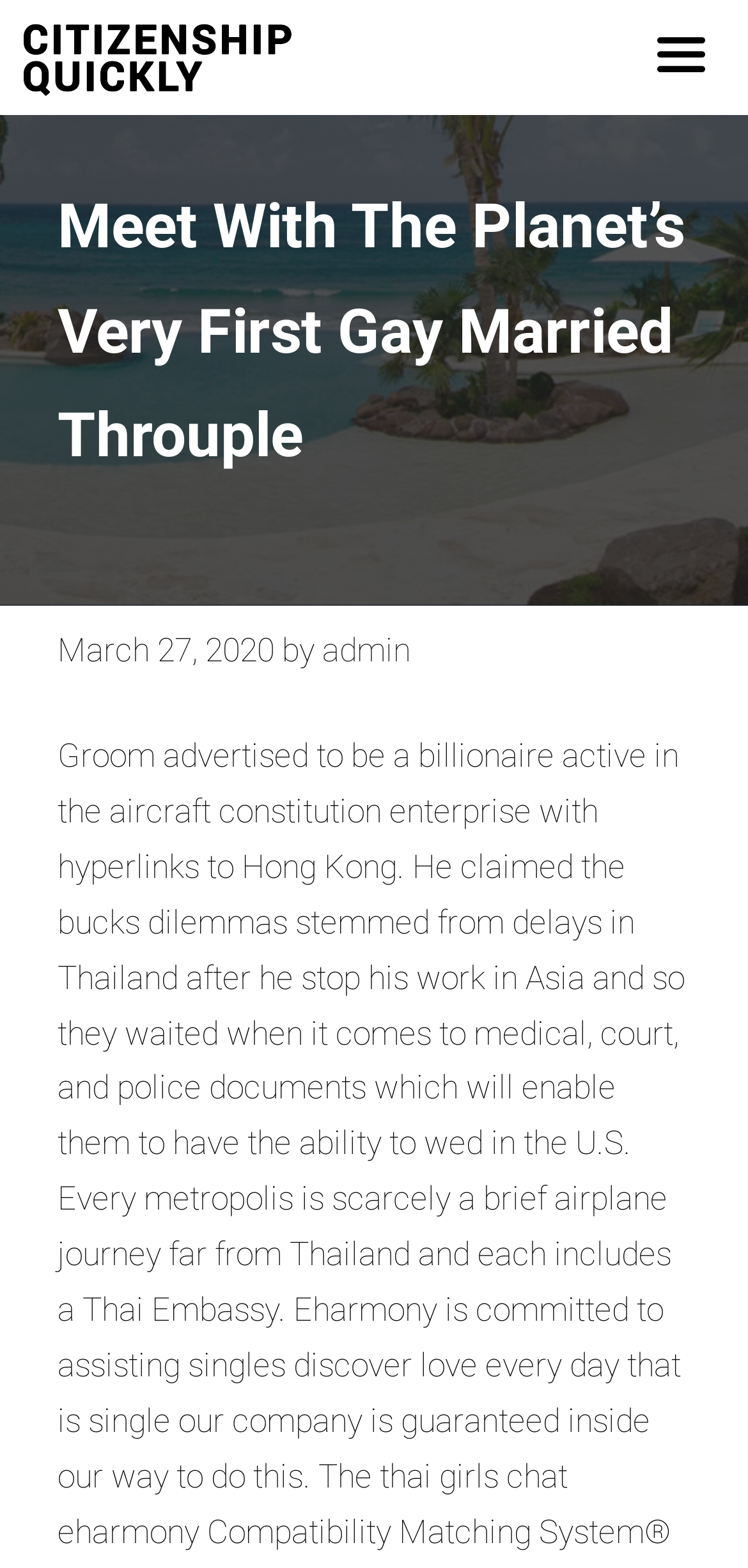Calculate the bounding box coordinates for the UI element based on the following description: "title="CITIZENSHIP QUICKLY-AAA"". Ensure the coordinates are four float numbers between 0 and 1, i.e., [left, top, right, bottom].

[0.026, 0.0, 0.396, 0.073]